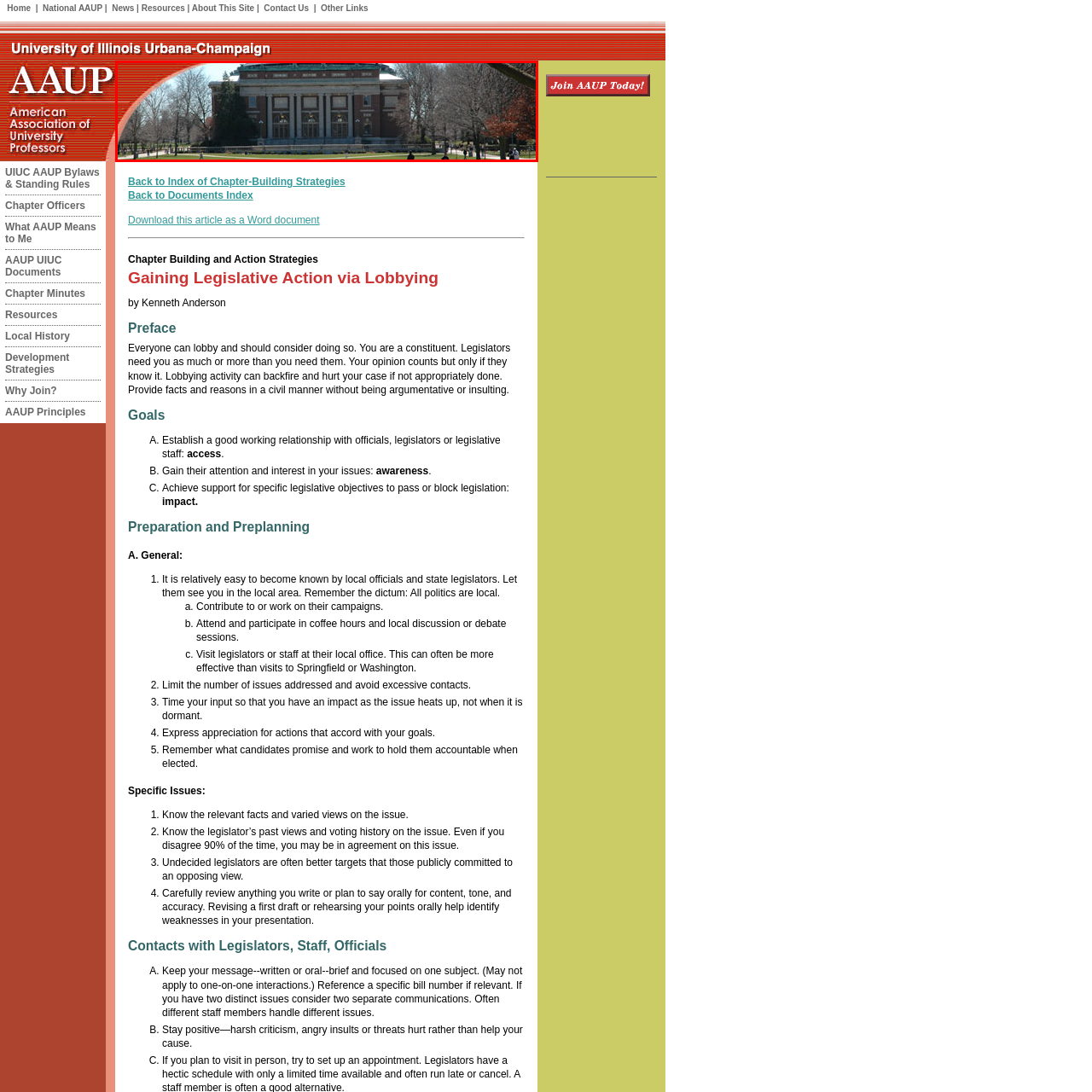Create a thorough description of the image portion outlined in red.

The image showcases a scenic view of a grand building, likely part of the University of Illinois campus, framed by a vibrant red gradient along the left edge. The architecture features classical elements with large windows and decorative details, set against a backdrop of clear blue skies and the bare branches of trees, indicative of early spring or late fall. In the foreground, people can be seen walking, adding a dynamic element to this tranquil scene. This image not only highlights the beauty of the university's architectural heritage but also reflects the lively atmosphere of campus life.